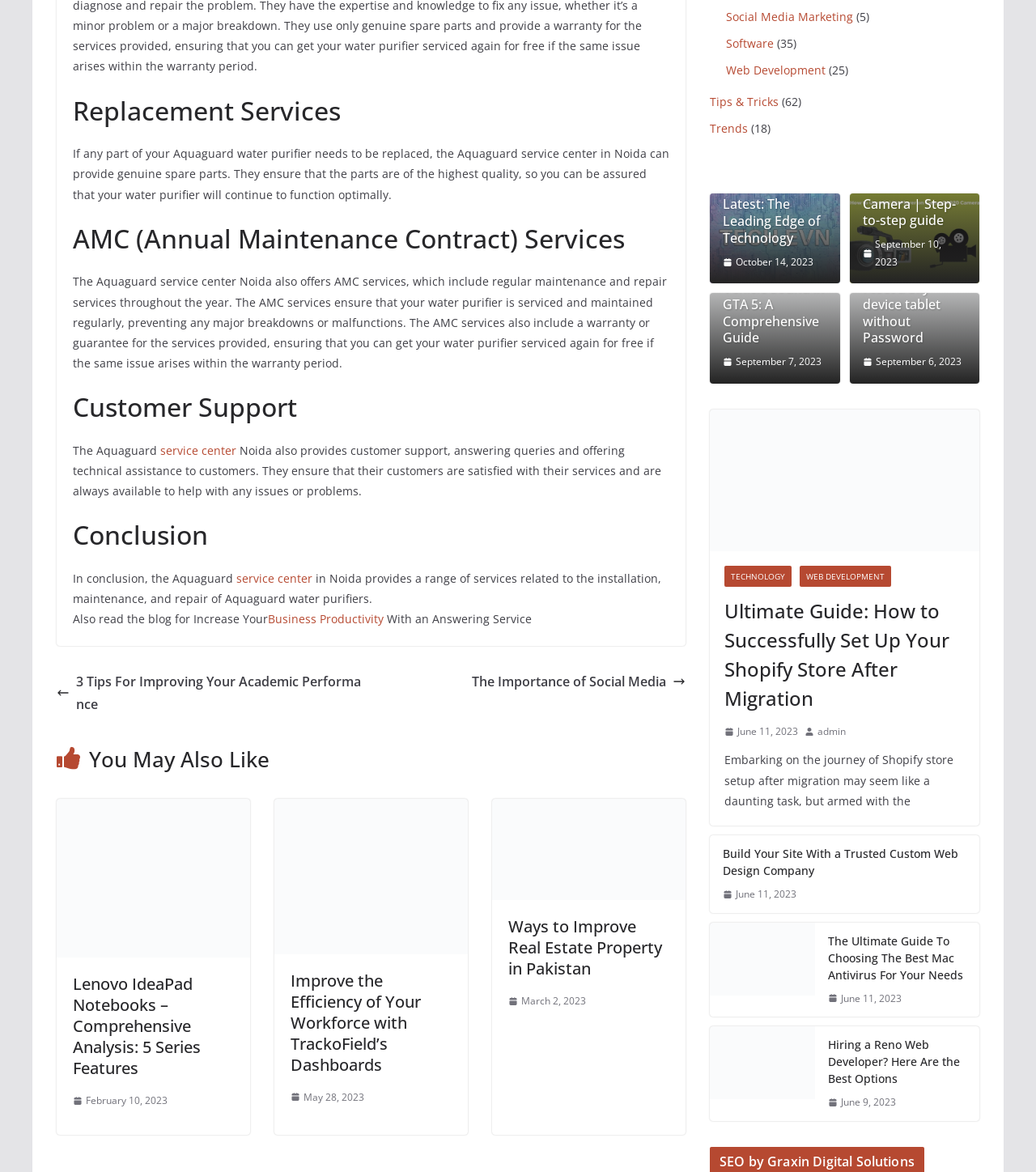Using the information shown in the image, answer the question with as much detail as possible: What is the purpose of AMC services?

The webpage states that the AMC services ensure that the water purifier is serviced and maintained regularly, preventing any major breakdowns or malfunctions. This implies that the purpose of AMC services is to prevent major breakdowns of the water purifier.